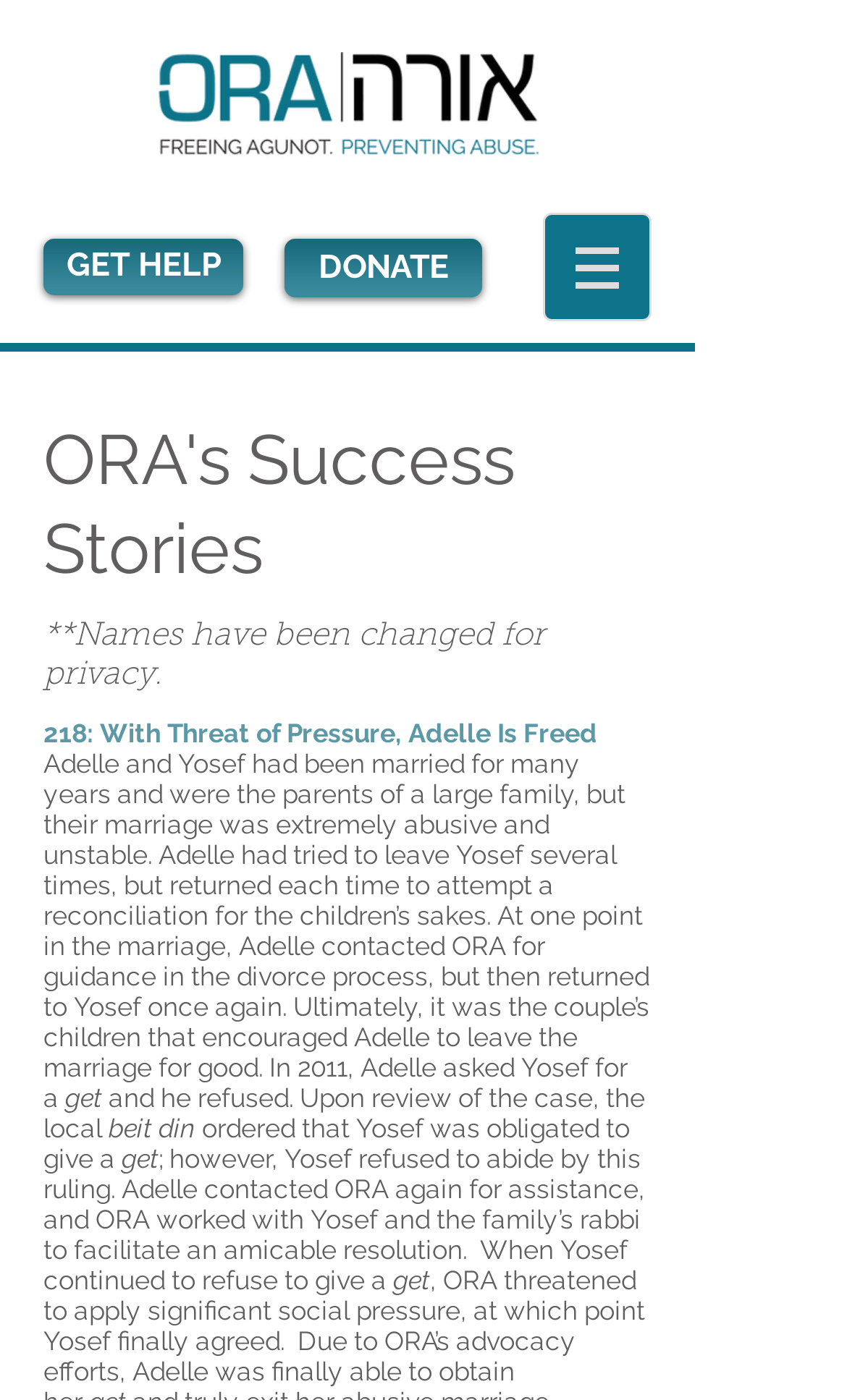Use a single word or phrase to answer the following:
How many success stories are shown on this page?

1